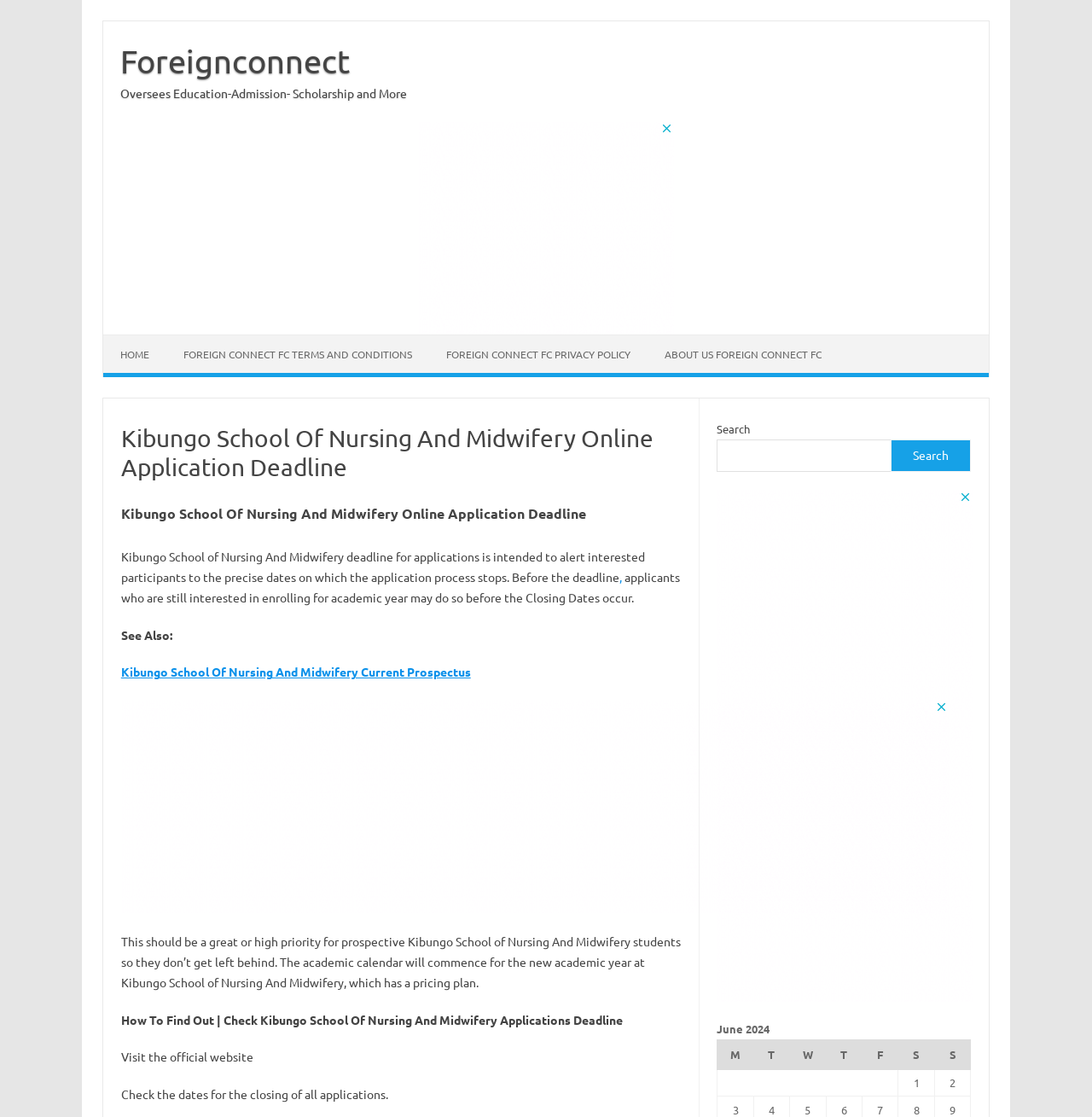Please find the bounding box coordinates of the clickable region needed to complete the following instruction: "Check FOREIGN CONNECT FC TERMS AND CONDITIONS". The bounding box coordinates must consist of four float numbers between 0 and 1, i.e., [left, top, right, bottom].

[0.152, 0.3, 0.393, 0.334]